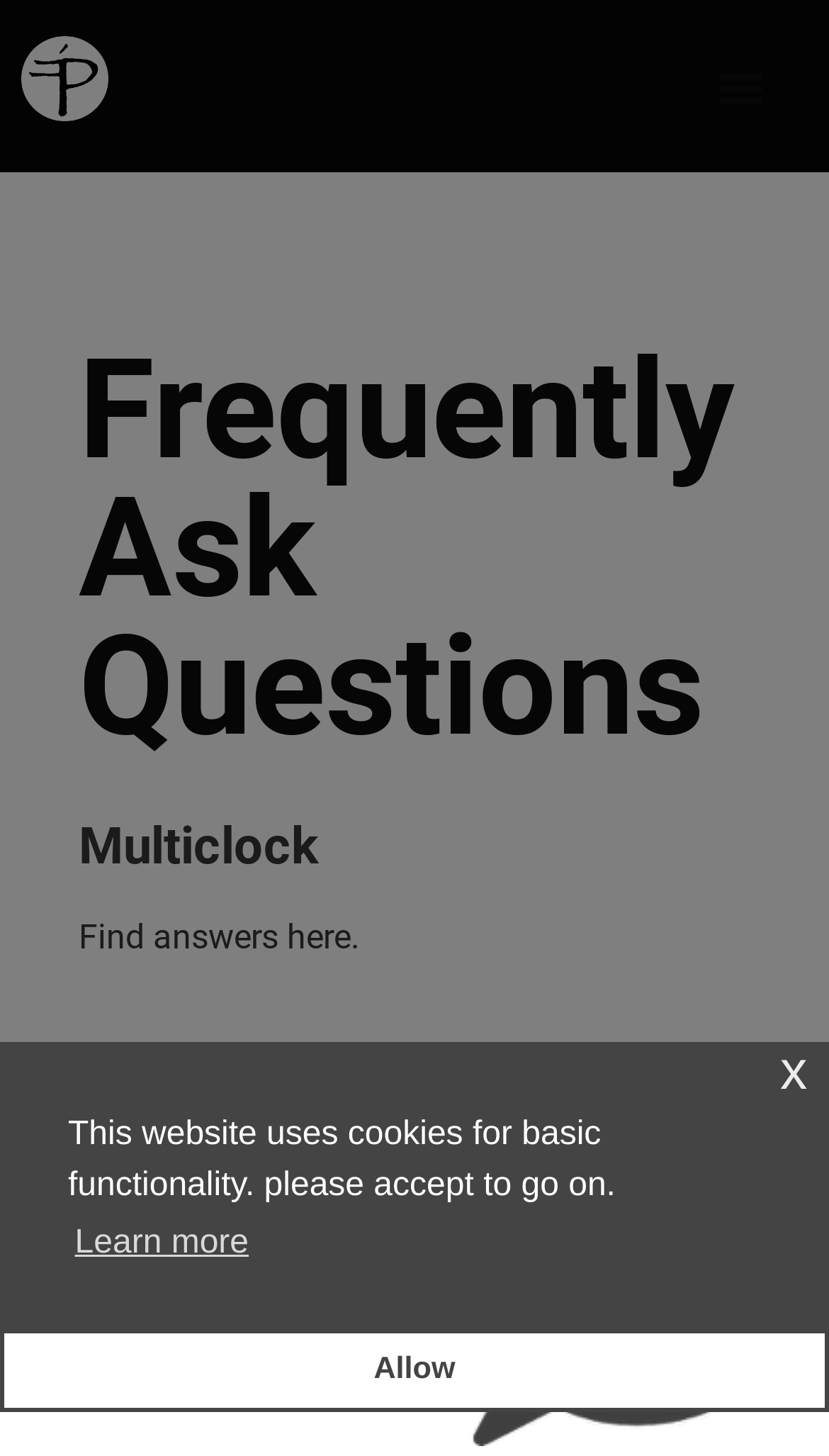Please reply with a single word or brief phrase to the question: 
What is the purpose of the webpage?

Frequently Ask Questions